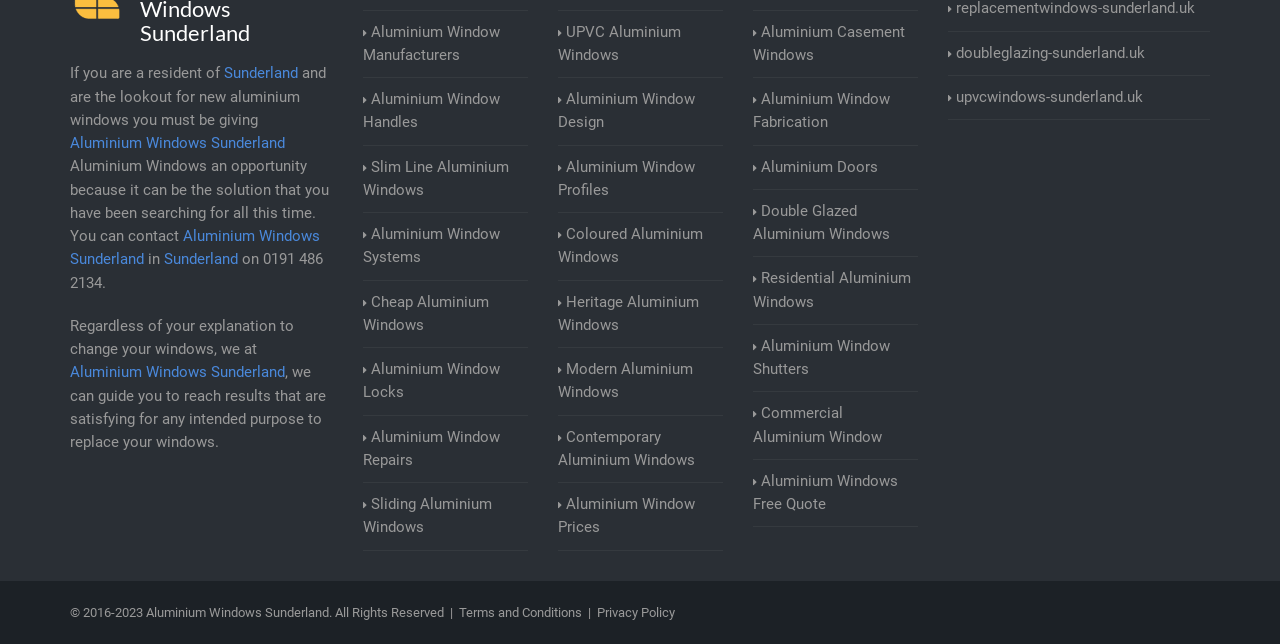What is the copyright year range?
Refer to the image and give a detailed answer to the question.

The copyright year range is mentioned at the bottom of the webpage, in the text '© 2016-2023 Aluminium Windows Sunderland. All Rights Reserved'.